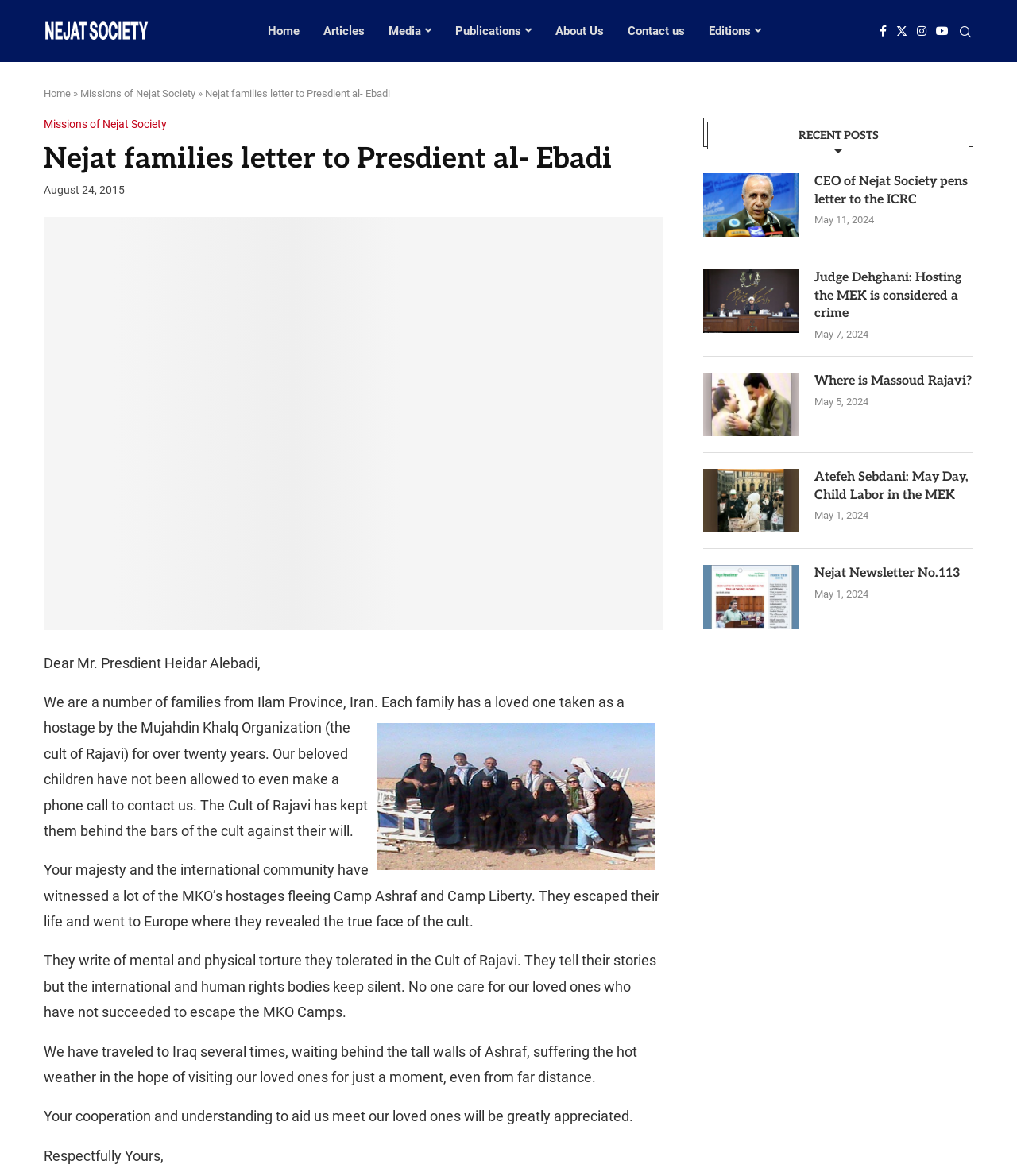Extract the text of the main heading from the webpage.

Nejat families letter to Presdient al- Ebadi